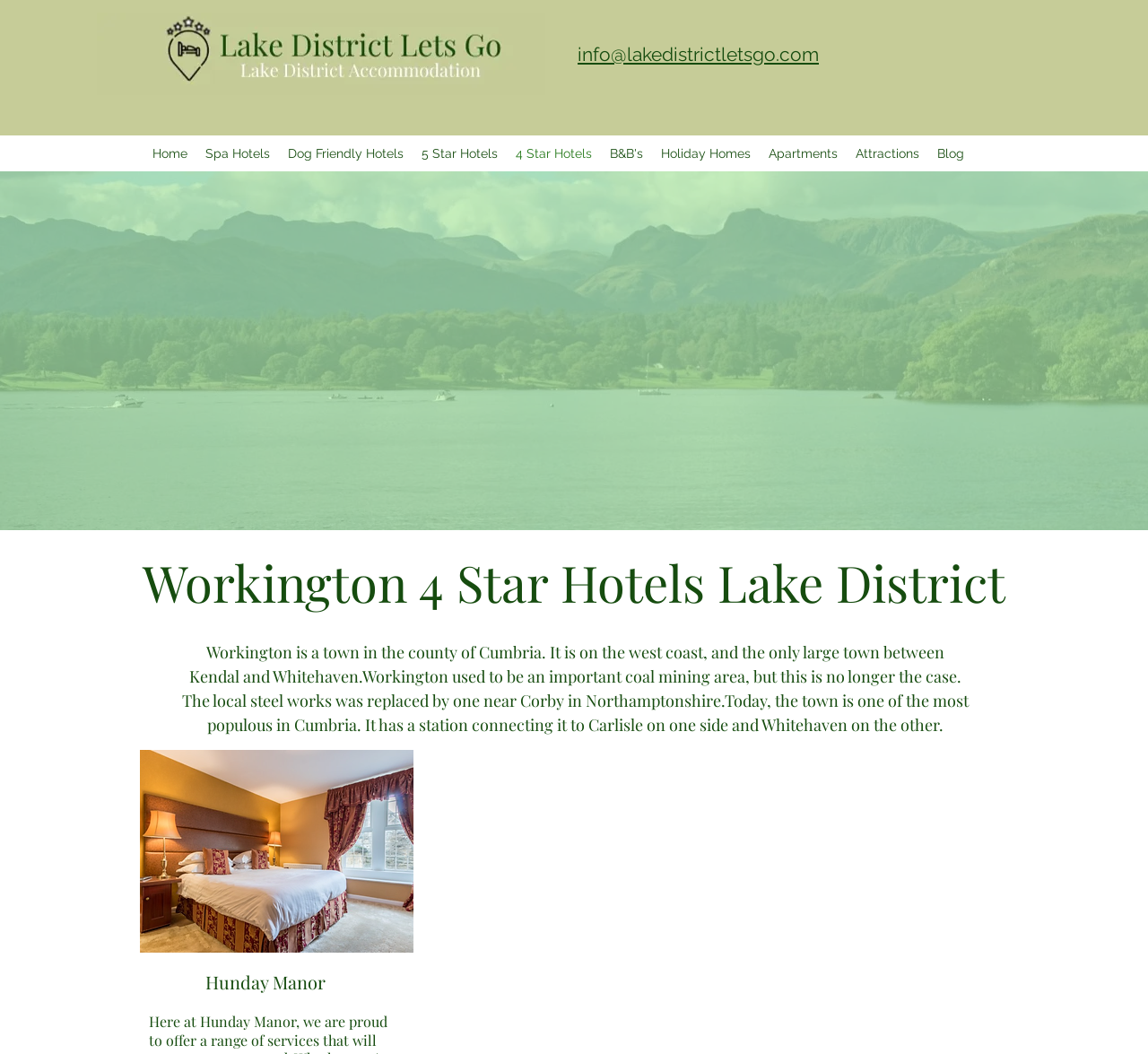Using the provided description asian mail order bride, find the bounding box coordinates for the UI element. Provide the coordinates in (top-left x, top-left y, bottom-right x, bottom-right y) format, ensuring all values are between 0 and 1.

None